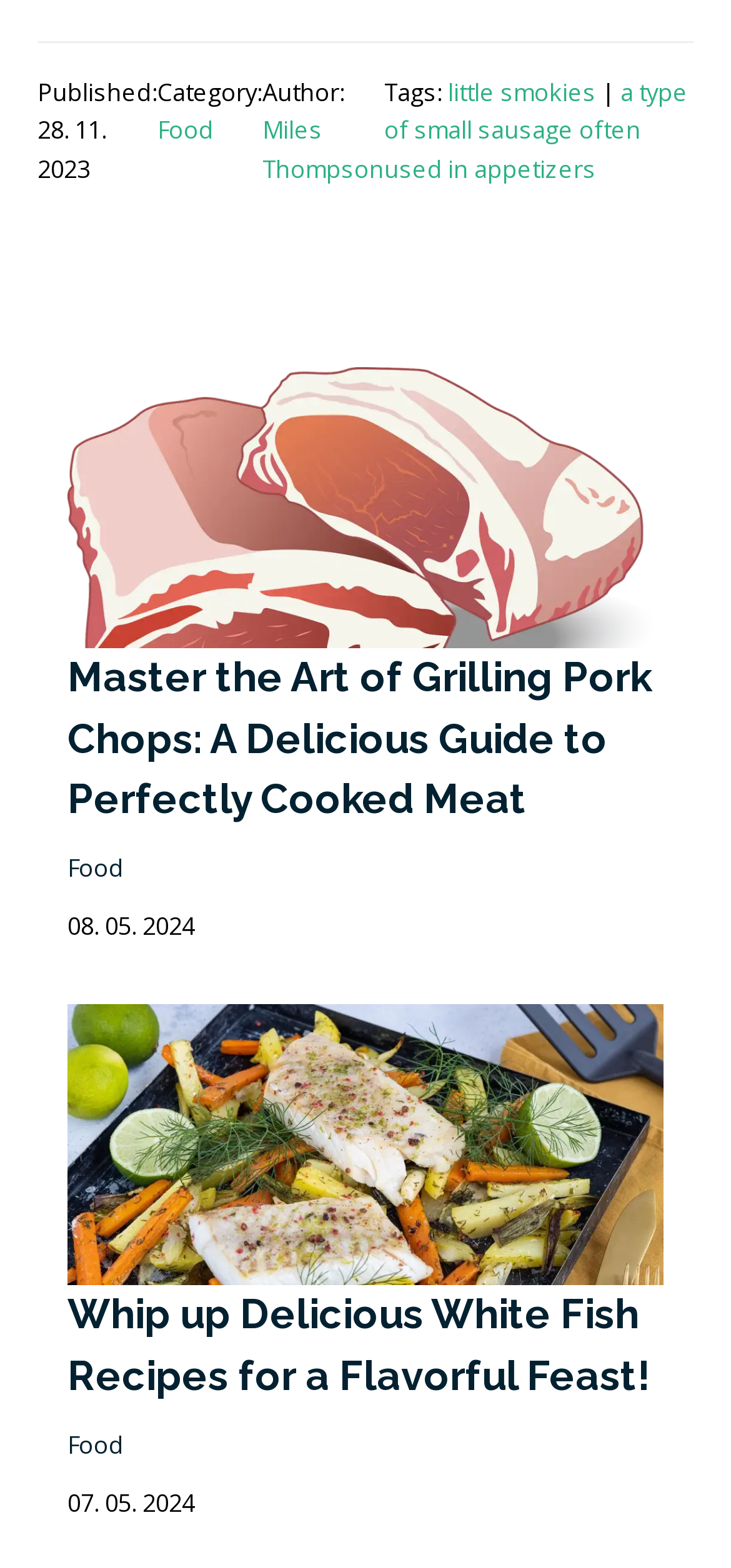Please specify the bounding box coordinates of the clickable region to carry out the following instruction: "Explore the 'little smokies' tag". The coordinates should be four float numbers between 0 and 1, in the format [left, top, right, bottom].

[0.613, 0.047, 0.815, 0.069]